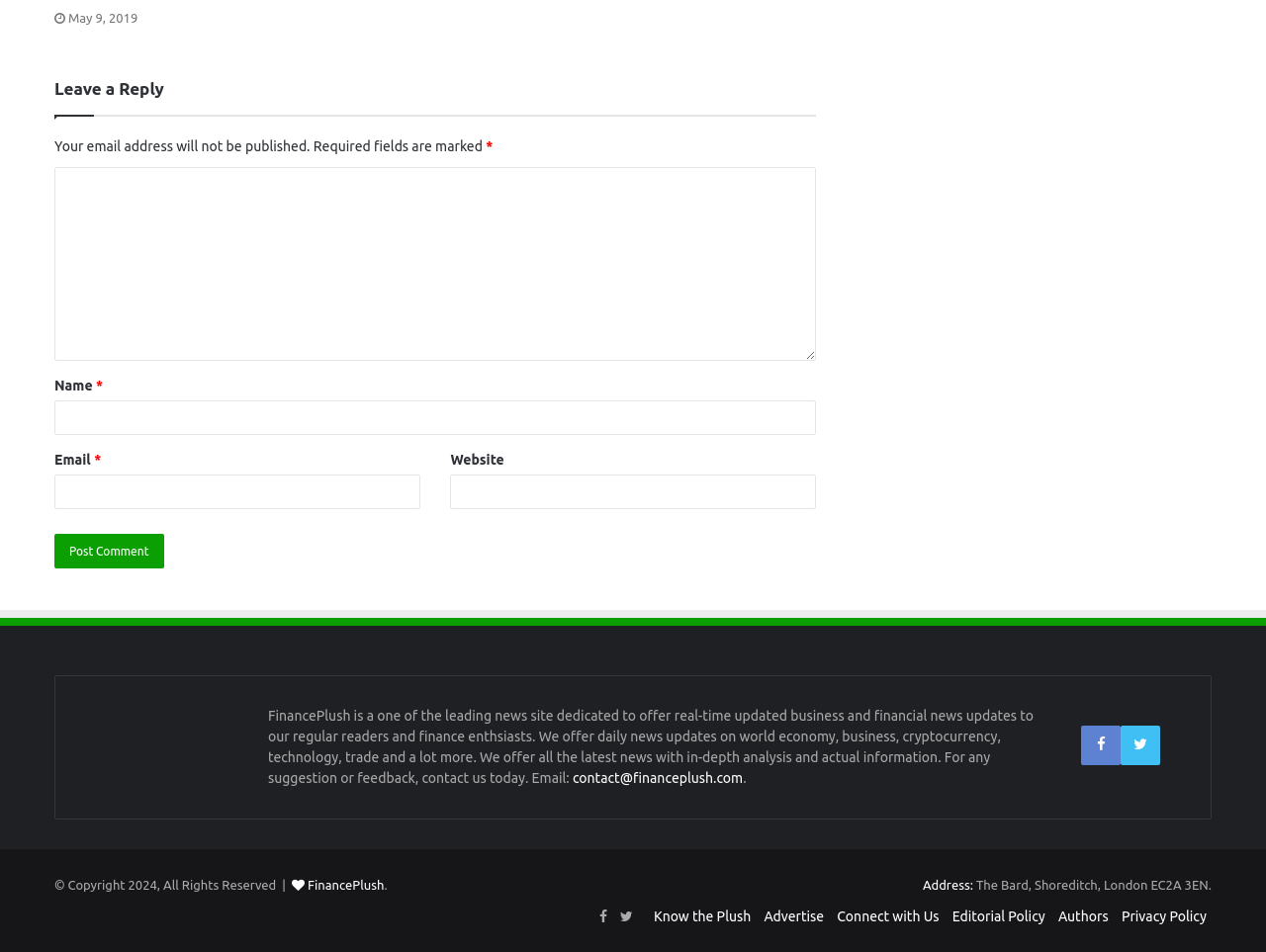Using the element description Rejuve Beauty Lounge, predict the bounding box coordinates for the UI element. Provide the coordinates in (top-left x, top-left y, bottom-right x, bottom-right y) format with values ranging from 0 to 1.

None